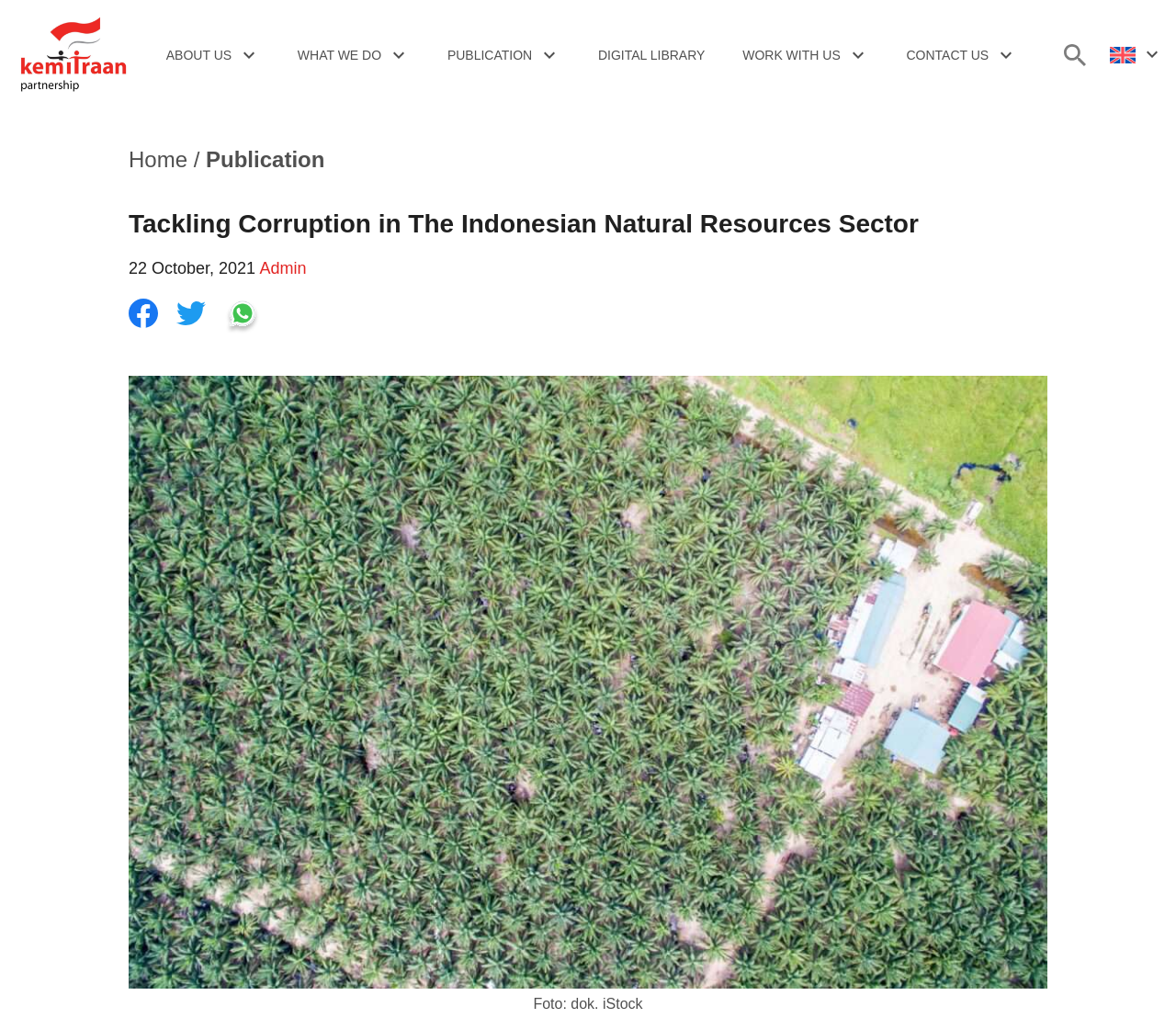Who is the author of the publication?
Please ensure your answer to the question is detailed and covers all necessary aspects.

I found the author of the publication by looking at the text below the main heading, which says 'Admin'. This is likely the author of the publication.